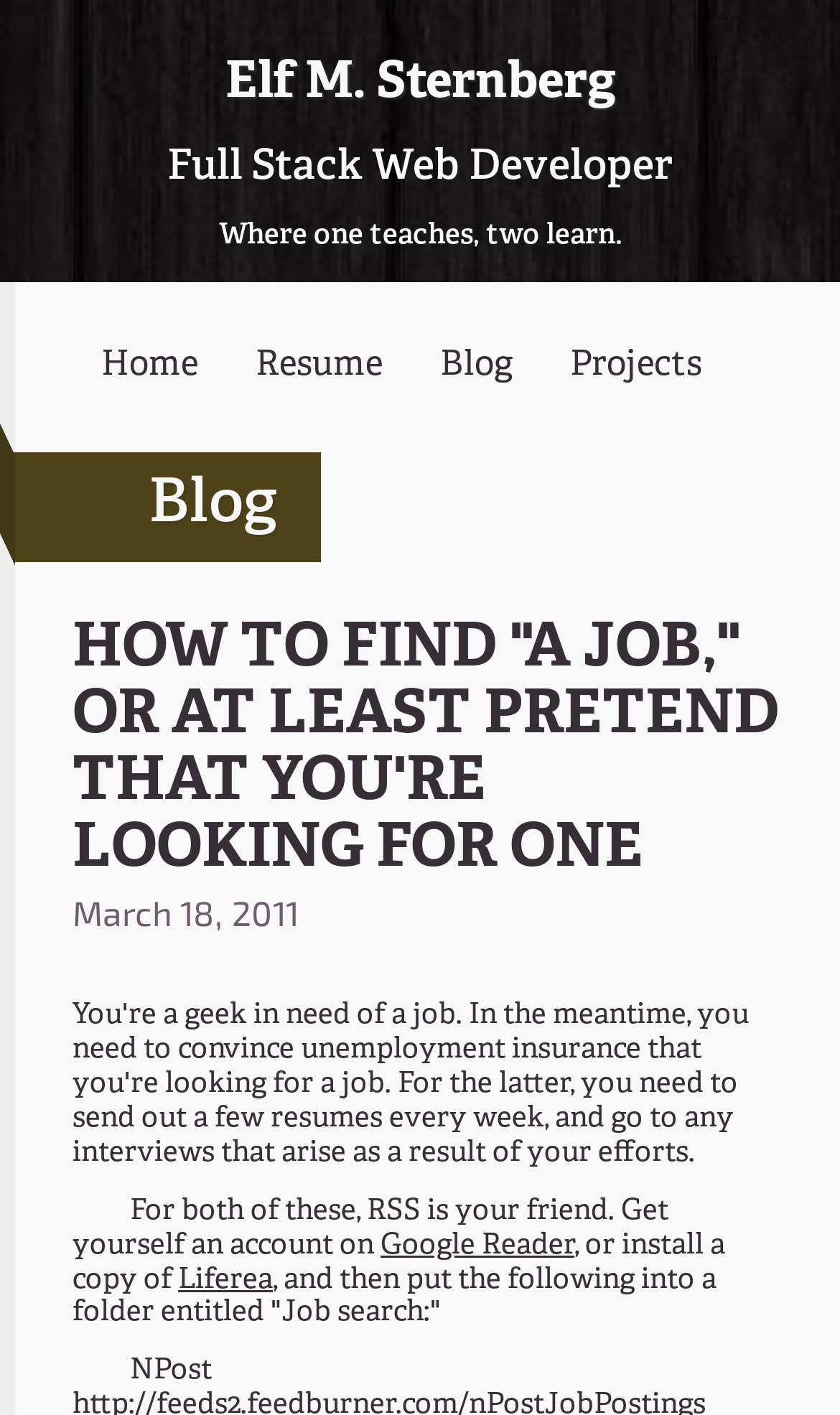Describe all significant elements and features of the webpage.

The webpage is a personal blog belonging to Elf M. Sternberg, a full-stack web developer. At the top, there is a heading with the owner's name, followed by a heading describing their profession. Below these headings, there is a quote "Where one teaches, two learn." 

On the top-right section, there are four links: "Home", "Resume", "Blog", and "Projects", which are likely navigation links to other sections of the website. 

The main content of the page is a blog post titled "HOW TO FIND 'A JOB,' OR AT LEAST PRETEND THAT YOU'RE LOOKING FOR ONE". The post is dated March 18, 2011. The content of the post discusses the importance of using RSS feeds for job searching, and provides links to Google Reader and Liferea as tools to aid in this process. The post also mentions creating a folder titled "Job search:" and includes a mention of "NPost" at the end.